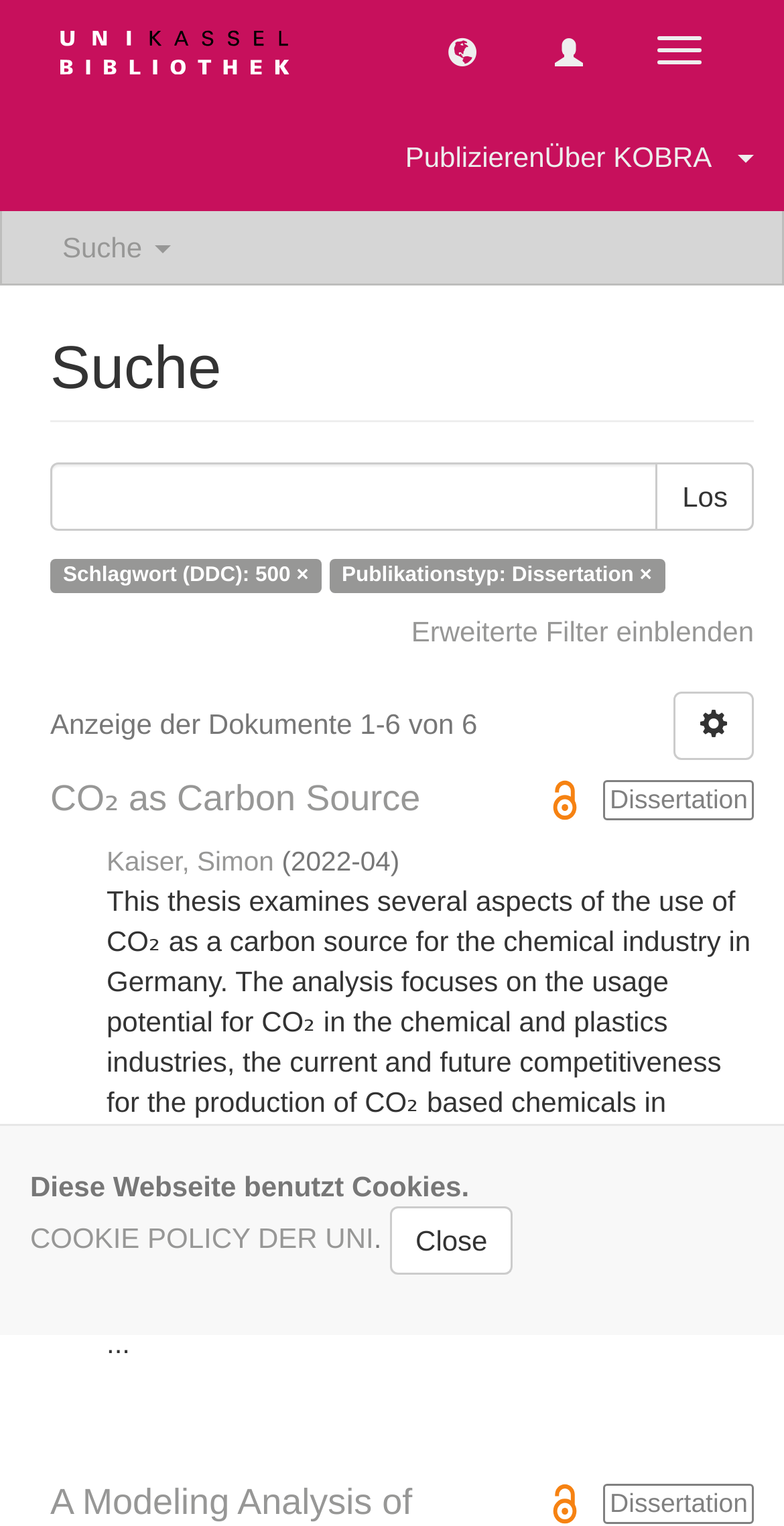Locate the bounding box coordinates of the area to click to fulfill this instruction: "Search with the keyword". The bounding box should be presented as four float numbers between 0 and 1, in the order [left, top, right, bottom].

[0.064, 0.303, 0.84, 0.348]